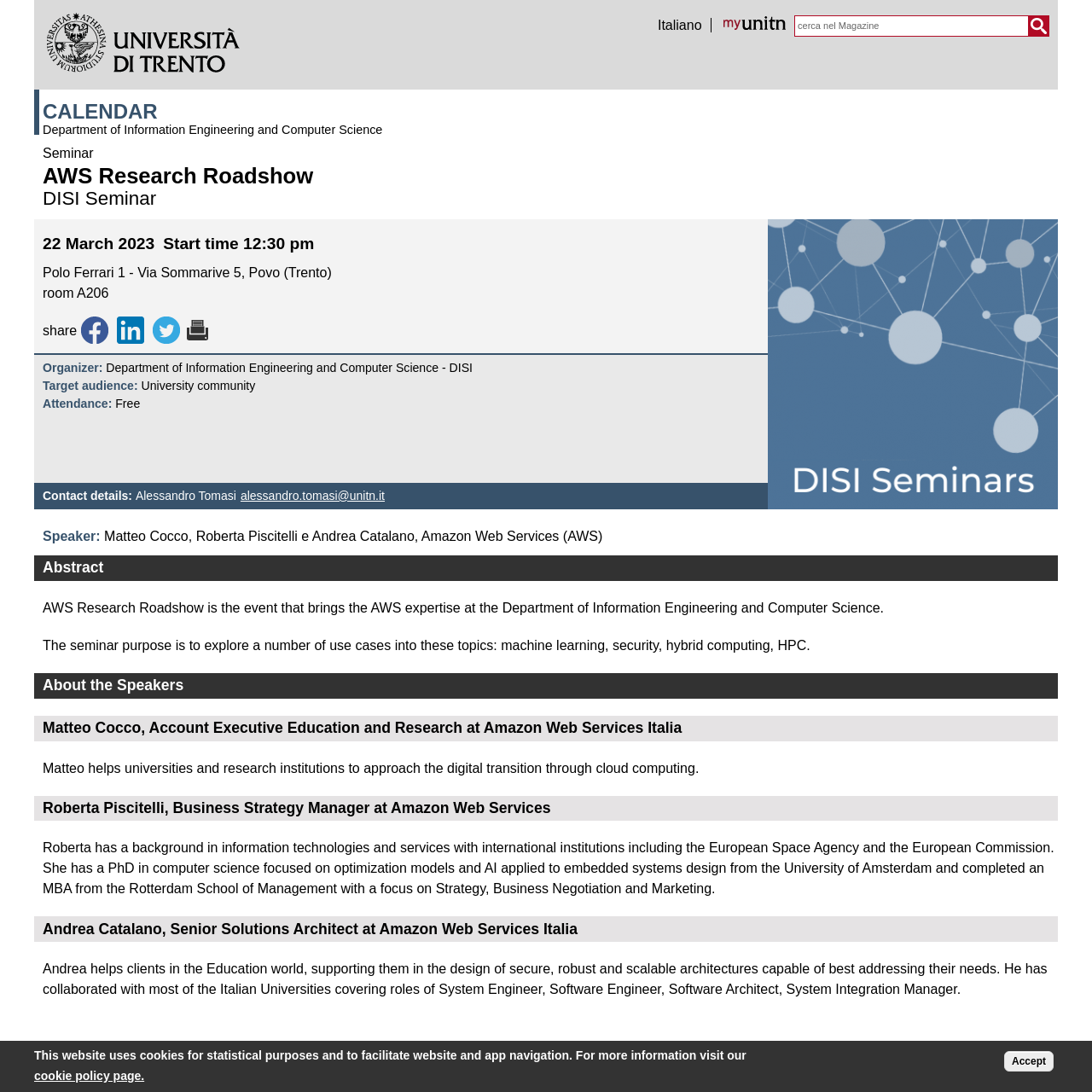Please locate the bounding box coordinates of the element's region that needs to be clicked to follow the instruction: "Click the 'CALENDAR' link". The bounding box coordinates should be provided as four float numbers between 0 and 1, i.e., [left, top, right, bottom].

[0.036, 0.082, 0.692, 0.109]